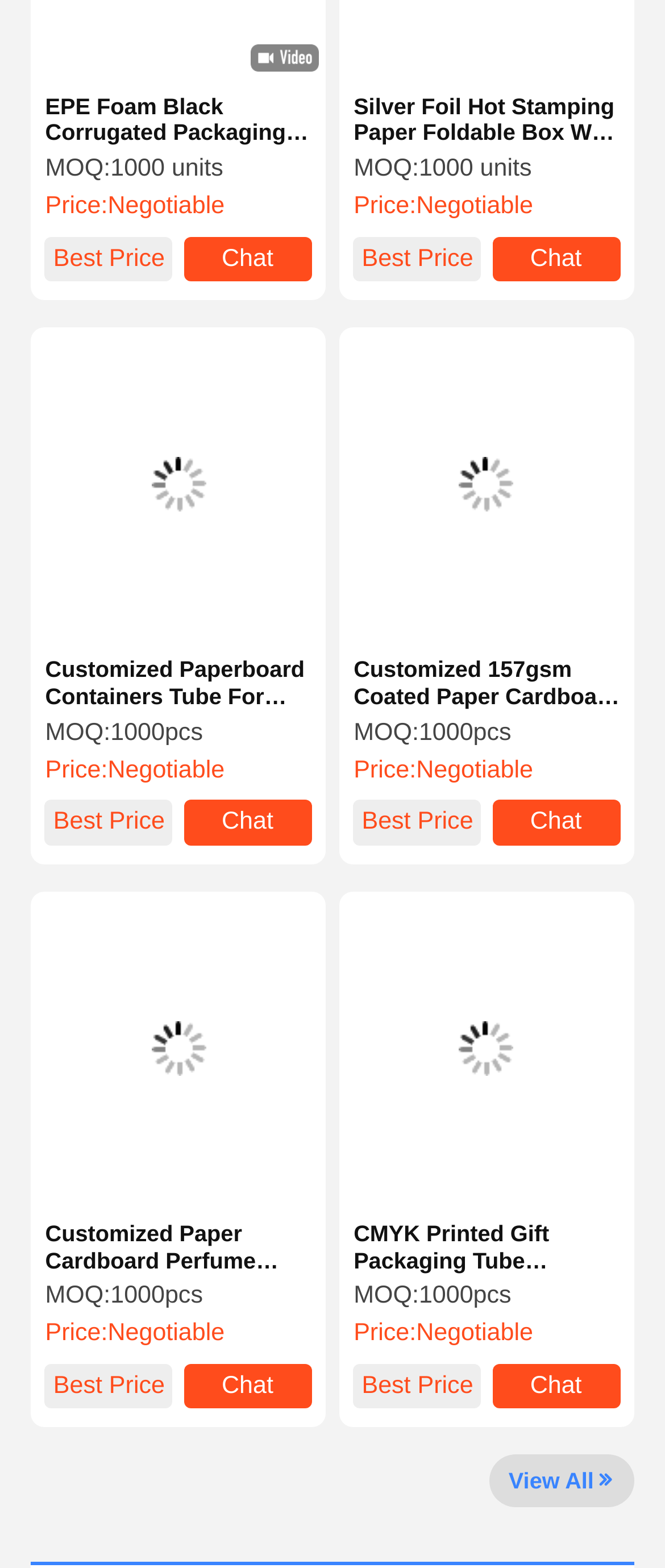What is the price policy for the products? Based on the image, give a response in one word or a short phrase.

Negotiable